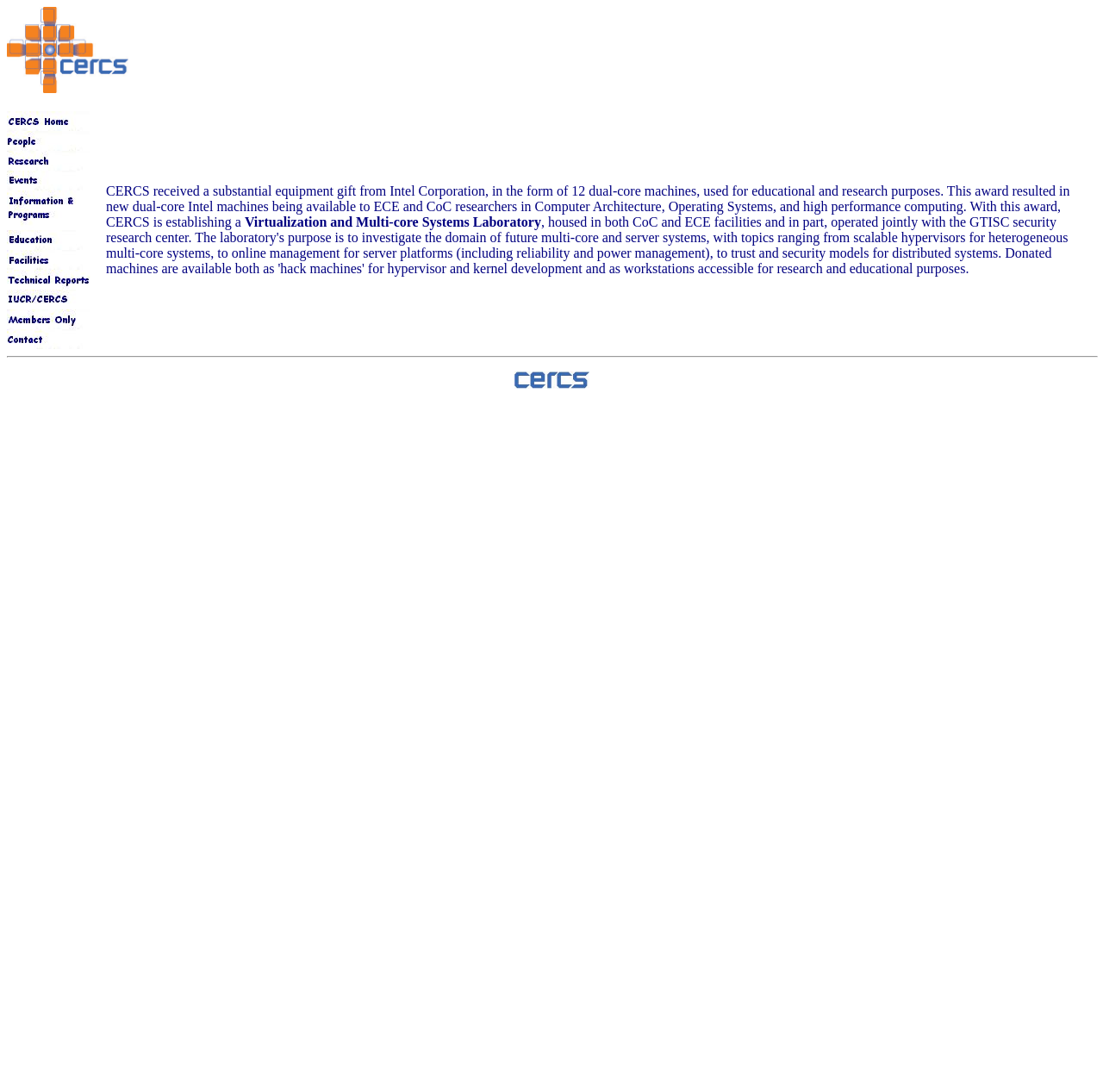Find the bounding box of the element with the following description: "Guru Nanak". The coordinates must be four float numbers between 0 and 1, formatted as [left, top, right, bottom].

None